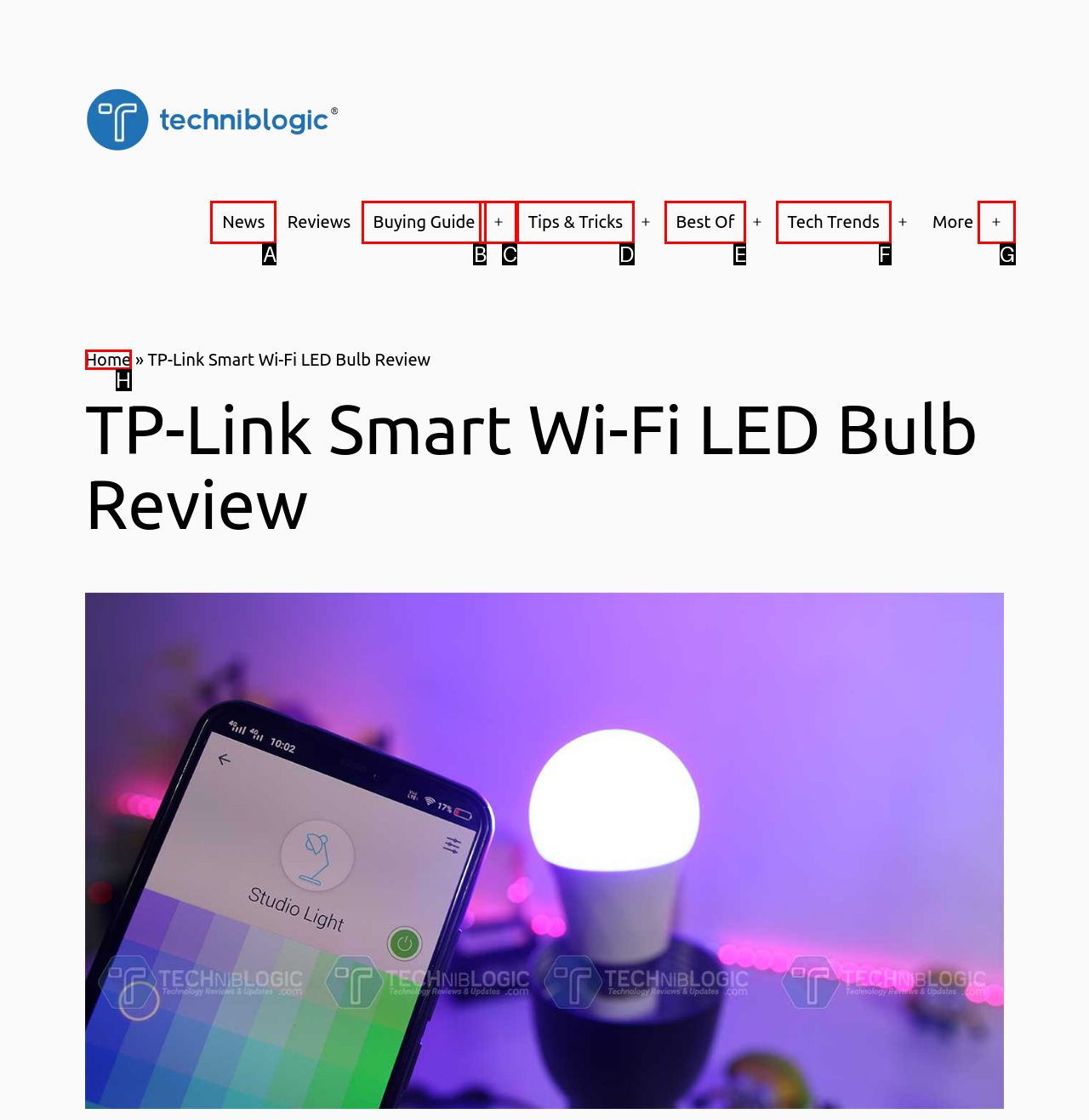Find the option that aligns with: Tech Trends
Provide the letter of the corresponding option.

F